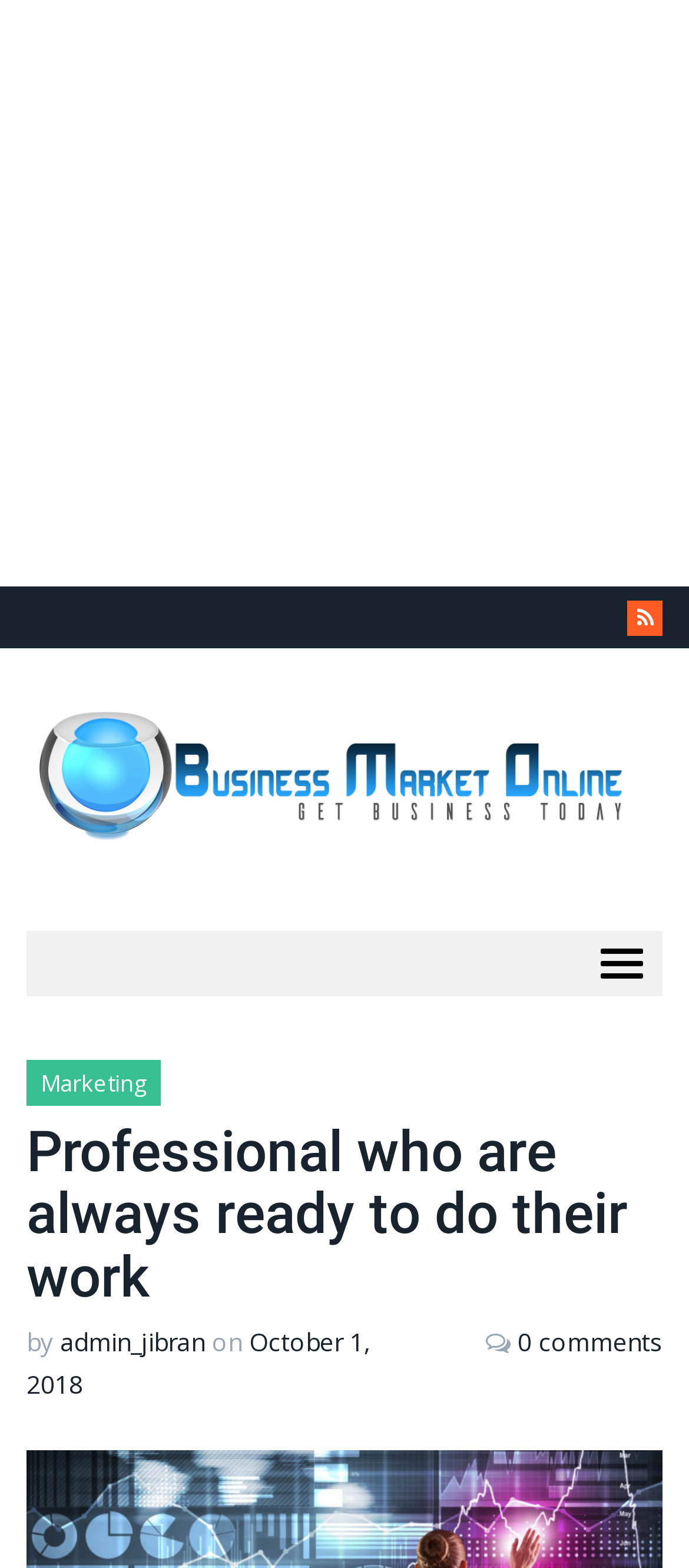What is the name of the website?
Kindly answer the question with as much detail as you can.

I determined the answer by looking at the link element with the text 'Business Market Online' at coordinates [0.038, 0.482, 0.962, 0.504], which is likely to be the website's name.